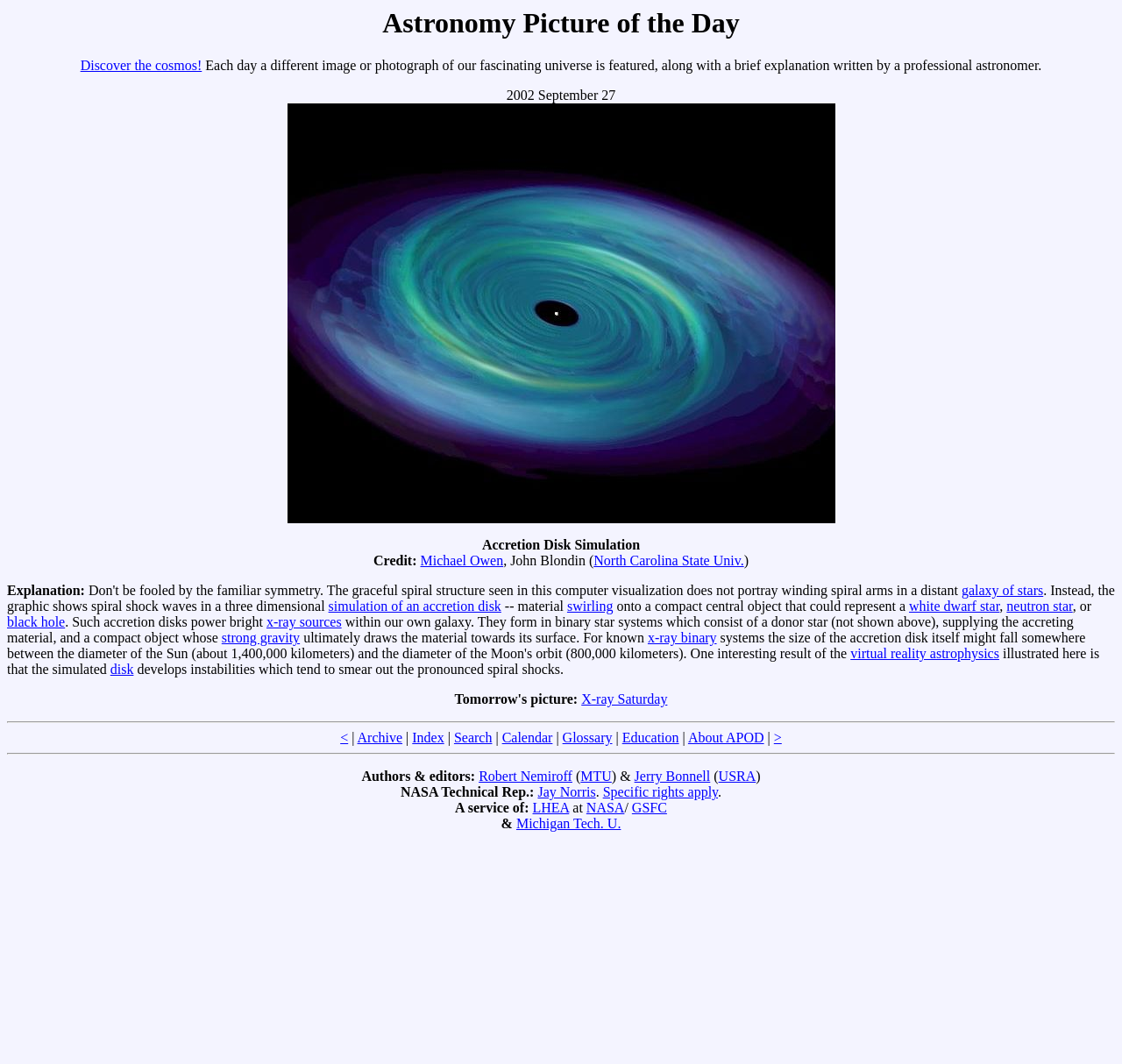Give a detailed explanation of the elements present on the webpage.

This webpage is dedicated to the Astronomy Picture of the Day (APOD) for September 27, 2002, featuring an accretion disk simulation. At the top, there is a heading "Astronomy Picture of the Day" followed by a link "Discover the cosmos!" and a brief description of the APOD. Below this, the date "2002 September 27" is displayed.

The main content of the page is divided into two sections. On the left, there is an image with a link "See Explanation. Clicking on the picture will download the highest resolution version available." Below the image, the credit for the simulation is given to Michael Owen and John Blondin from North Carolina State University.

On the right, there is a detailed explanation of the accretion disk simulation. The text describes the simulation as showing spiral shock waves in a three-dimensional accretion disk, with material swirling onto a compact central object that could represent a white dwarf star, neutron star, or black hole. The explanation also mentions that such accretion disks power bright x-ray sources within our own galaxy.

Below the explanation, there are several links to related topics, including x-ray binaries, virtual reality astrophysics, and a glossary. A horizontal separator line divides the main content from the bottom section, which contains links to the archive, index, search, calendar, education, and about APOD pages.

The bottom section also includes information about the authors and editors of the APOD, as well as a NASA technical report and a statement about specific rights applying. Finally, the page is concluded with a statement that the APOD is a service of LHEA at NASA/GSFC and Michigan Tech. U.